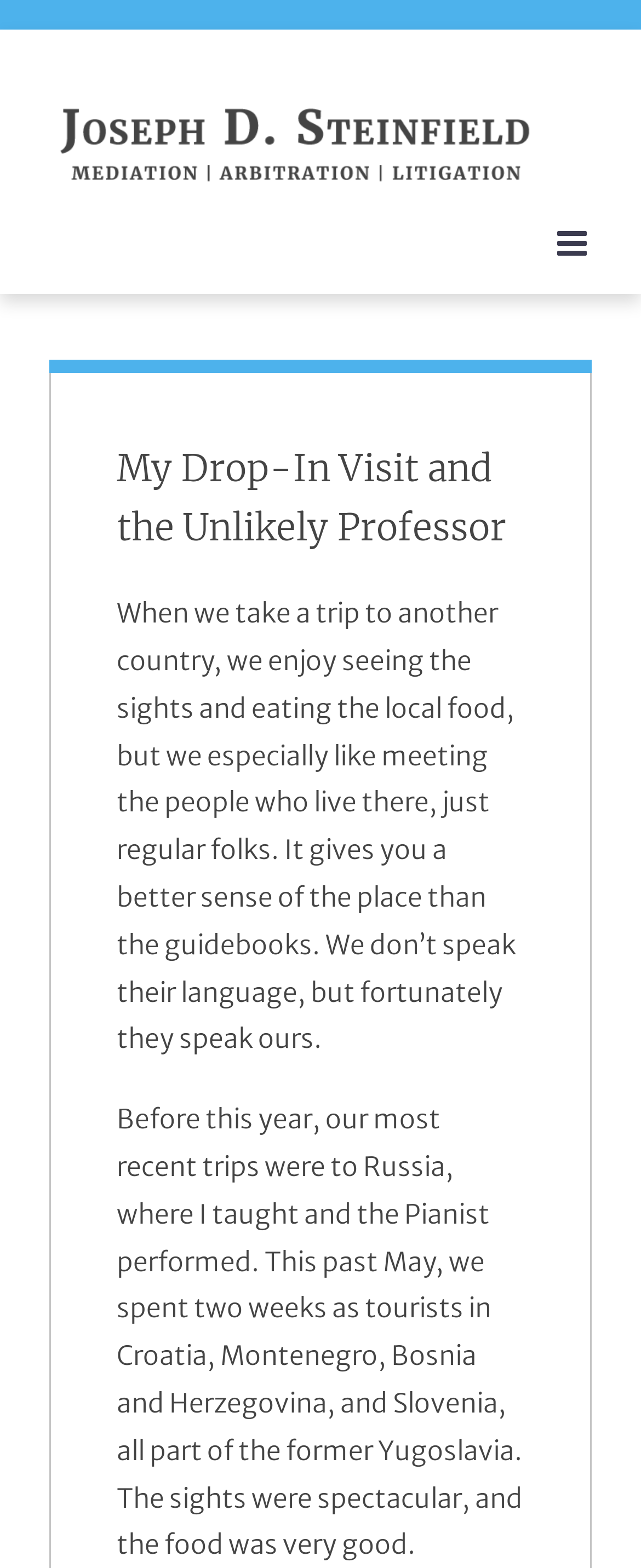What is the profession of Joseph D. Steinfield?
Based on the image content, provide your answer in one word or a short phrase.

Attorney